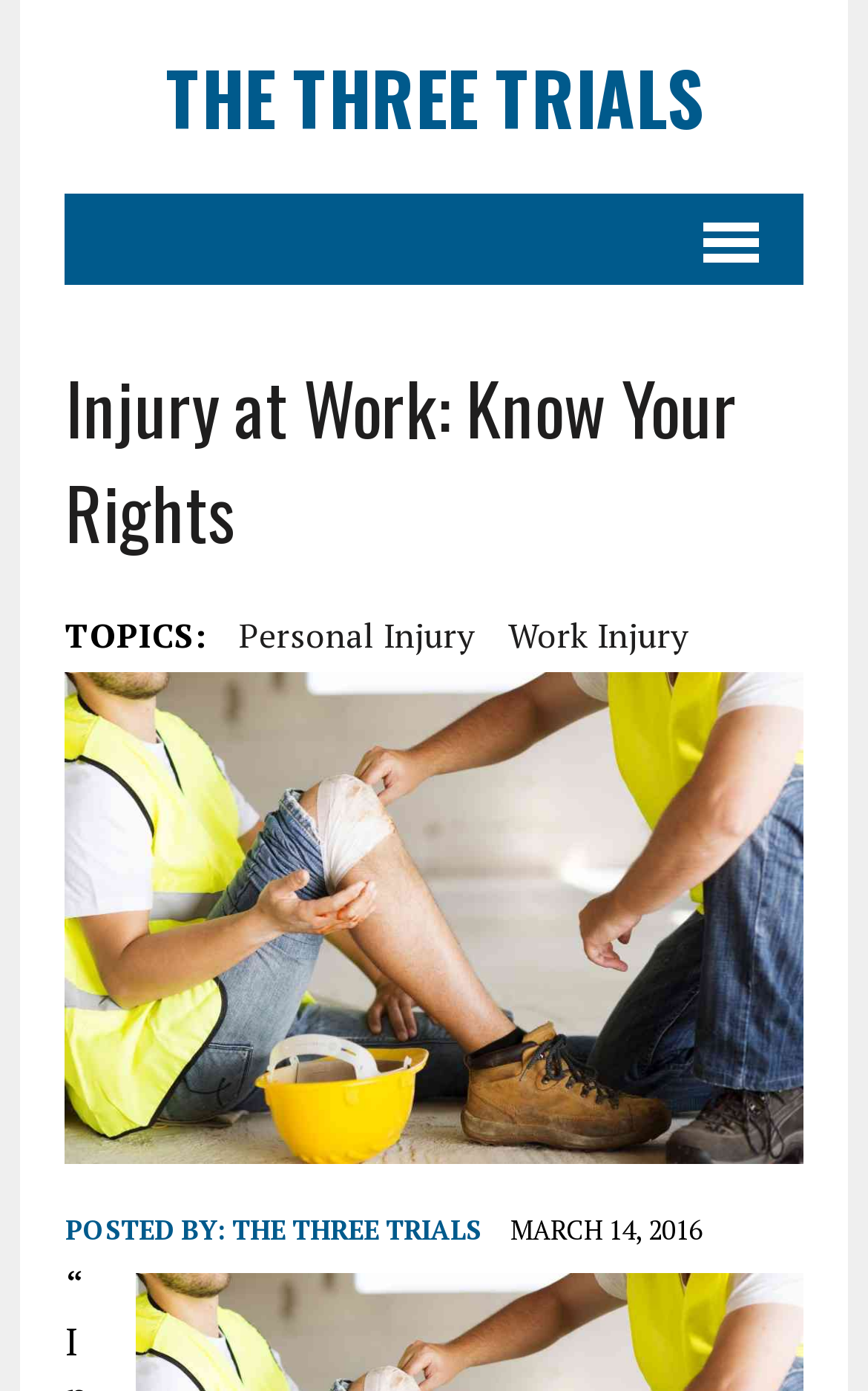What is the main heading of the webpage section?
Analyze the screenshot and provide a detailed answer to the question.

The main heading of the webpage section is 'THE THREE TRIALS', which is also the title of the webpage. This heading is prominent and appears at the top of the webpage.